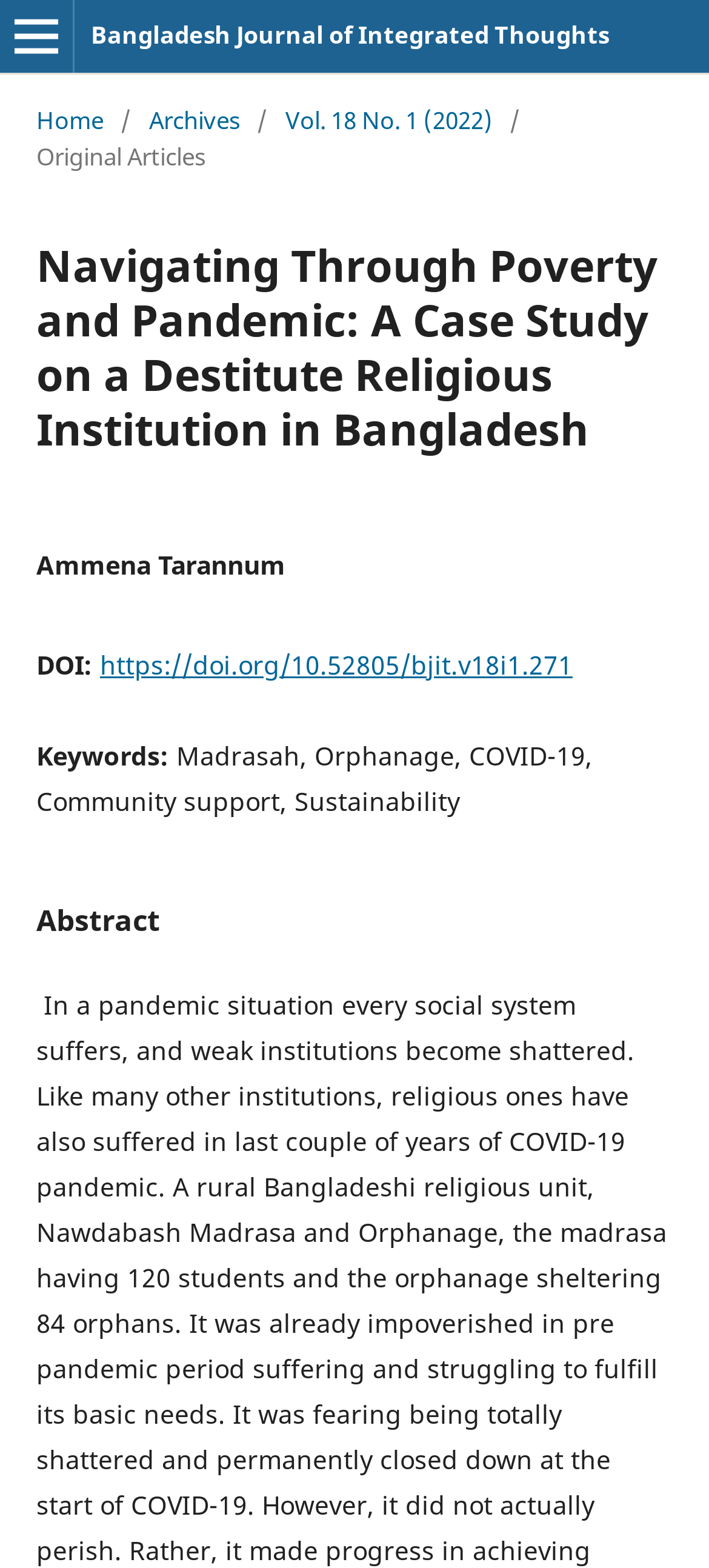Look at the image and answer the question in detail:
Who is the author of the article?

I found the author's name by looking at the section below the title of the article, where it says 'Ammena Tarannum'.